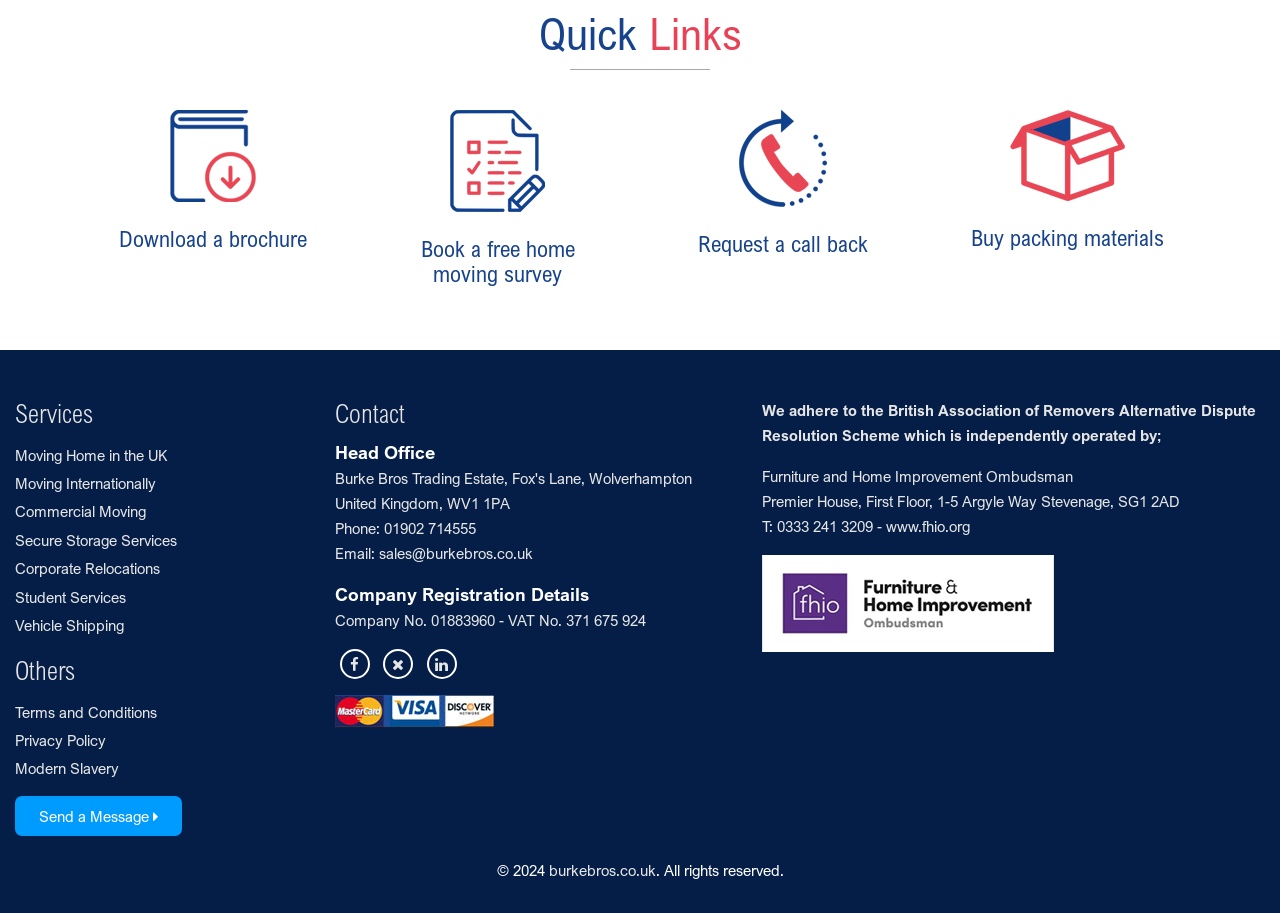What is the main purpose of this website?
Answer the question with a detailed and thorough explanation.

Based on the links and headings on the webpage, it appears that the main purpose of this website is to provide moving services, including moving home in the UK, internationally, and commercially, as well as storage services and other related services.